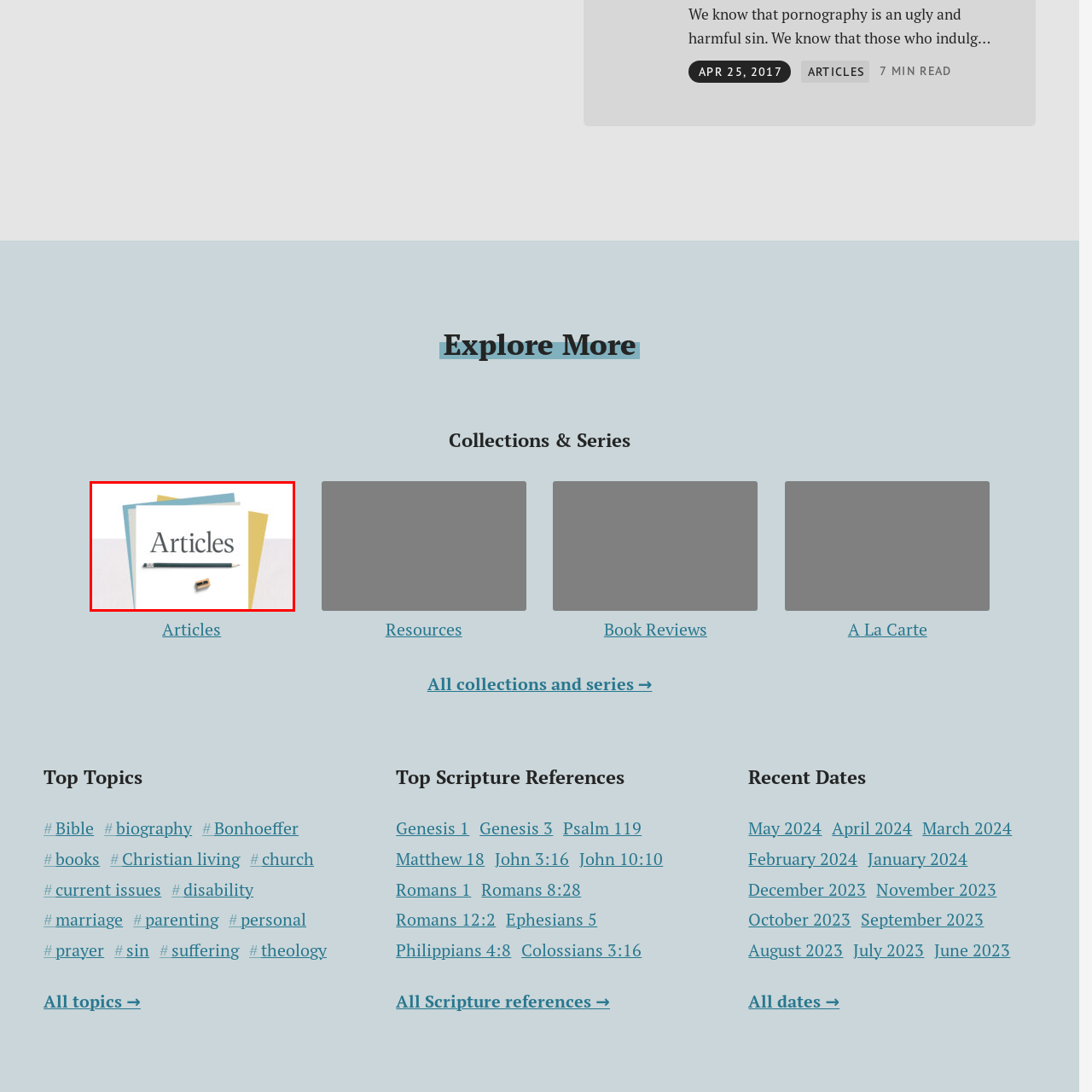Observe the image enclosed by the red box and thoroughly answer the subsequent question based on the visual details: What is the purpose of this image?

This image serves as the cover for the 'Articles' collection, inviting viewers to explore a range of written pieces available within the category.